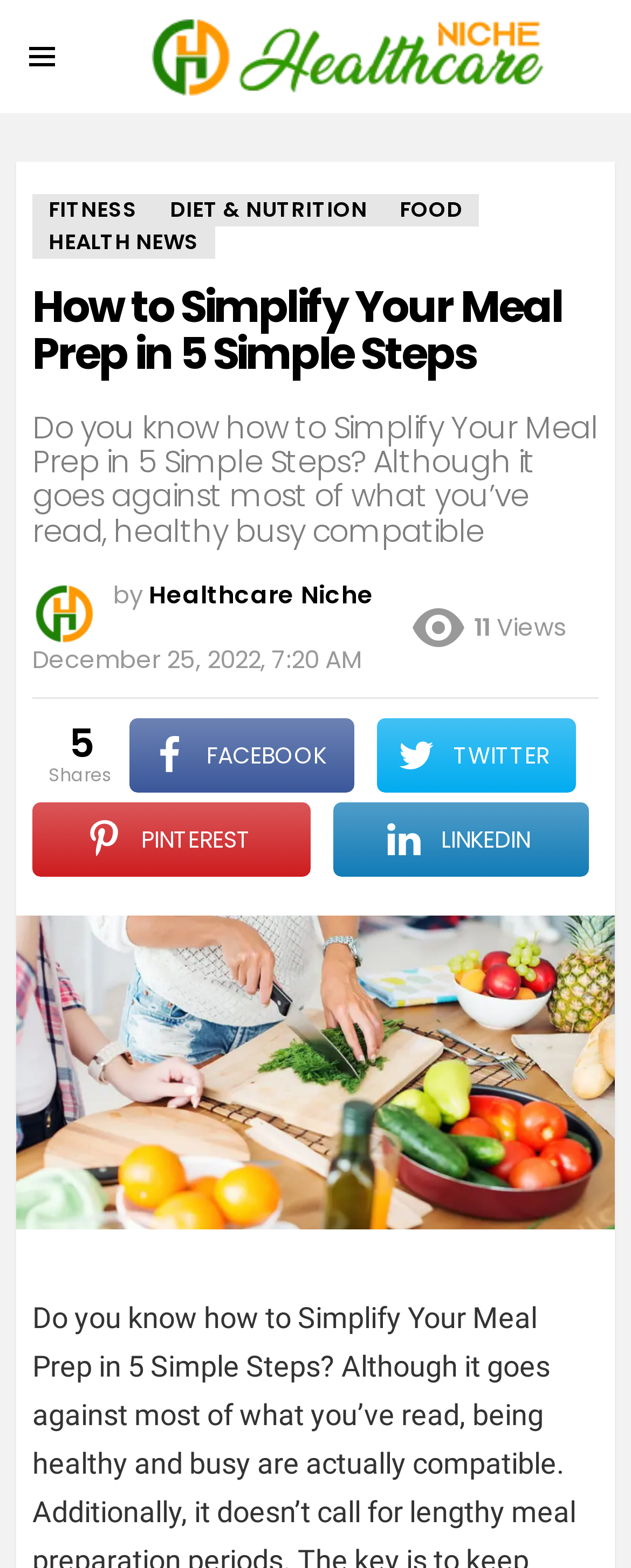Find and provide the bounding box coordinates for the UI element described here: "Diet & Nutrition". The coordinates should be given as four float numbers between 0 and 1: [left, top, right, bottom].

[0.244, 0.124, 0.608, 0.144]